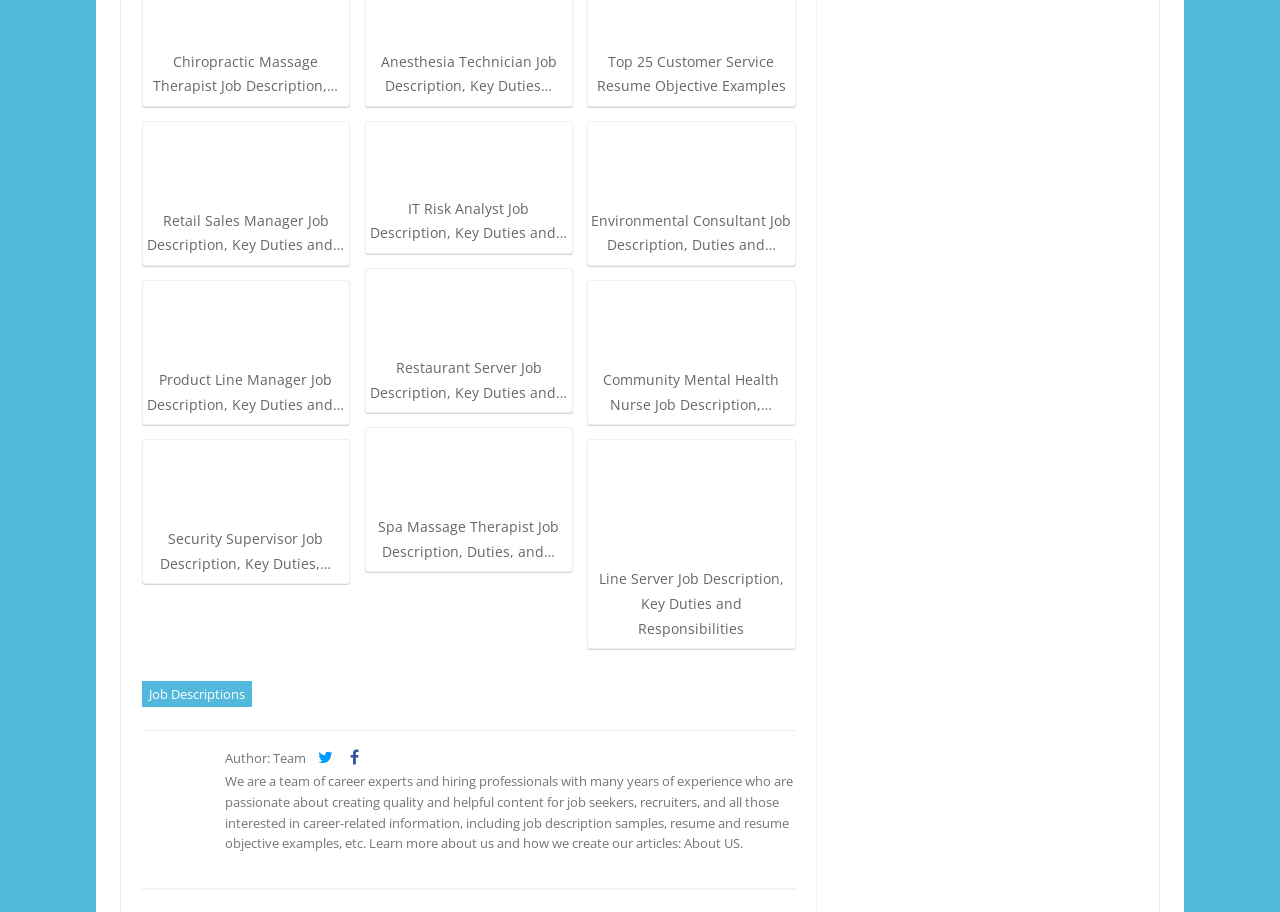Determine the bounding box coordinates of the clickable element to complete this instruction: "View Product Line Manager Job Description". Provide the coordinates in the format of four float numbers between 0 and 1, [left, top, right, bottom].

[0.114, 0.312, 0.27, 0.458]